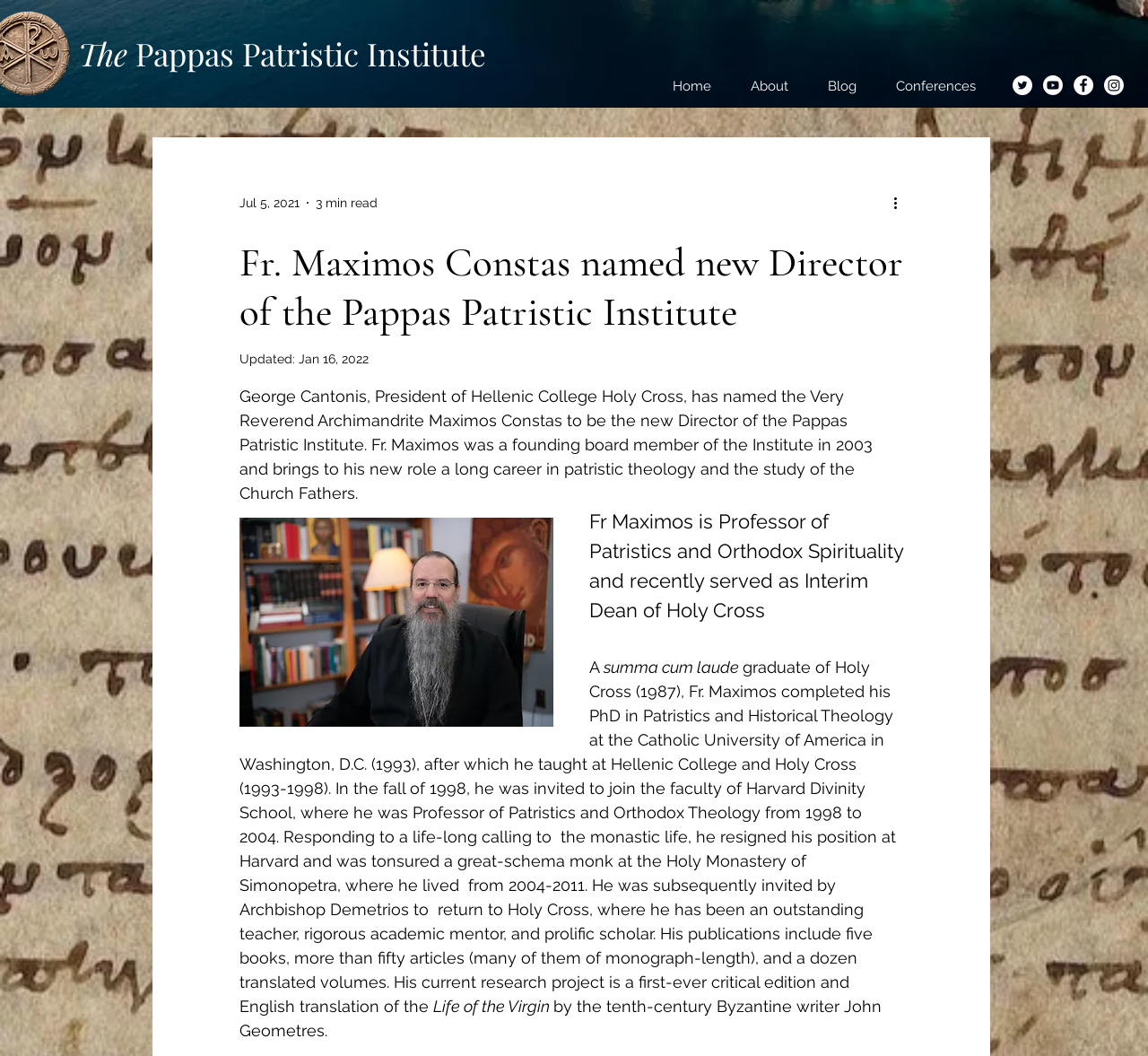Your task is to extract the text of the main heading from the webpage.

Fr. Maximos Constas named new Director of the Pappas Patristic Institute